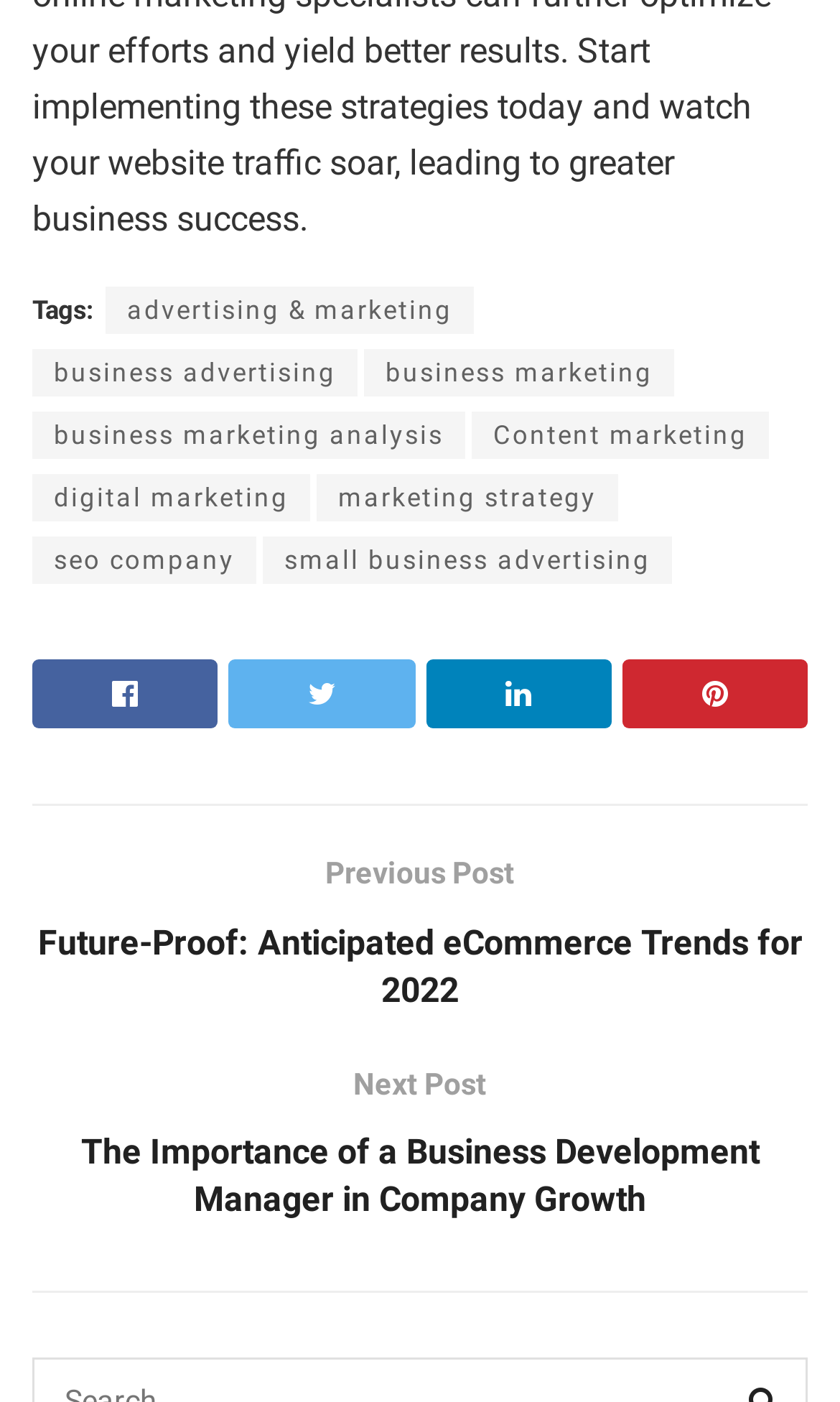Can you pinpoint the bounding box coordinates for the clickable element required for this instruction: "Click on the left arrow"? The coordinates should be four float numbers between 0 and 1, i.e., [left, top, right, bottom].

[0.038, 0.471, 0.26, 0.52]